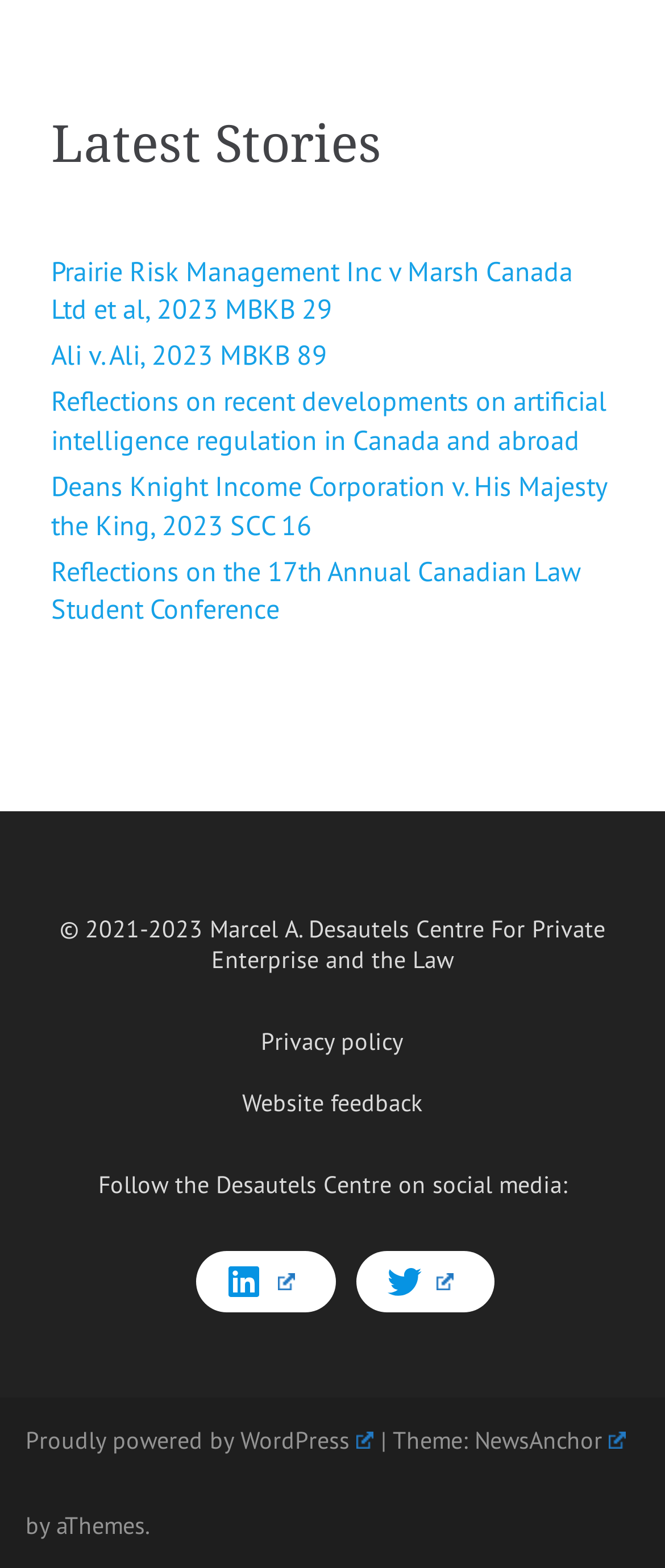What is the name of the centre that owns this website?
Please provide a comprehensive answer based on the contents of the image.

I found the name of the centre in the copyright information at the bottom of the page, which says '© 2021-2023 Marcel A. Desautels Centre For Private Enterprise and the Law'.